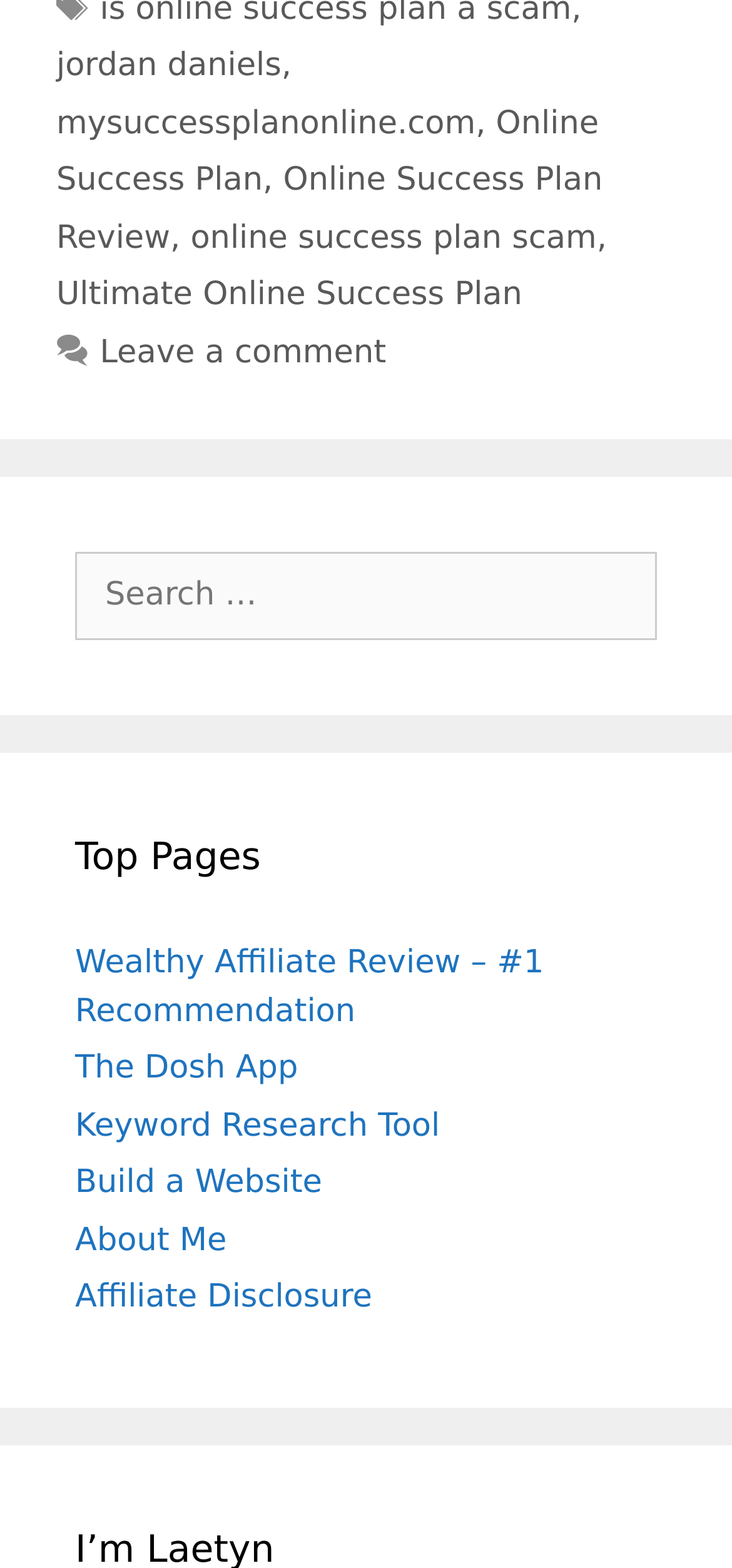Extract the bounding box coordinates of the UI element described: "online success plan scam". Provide the coordinates in the format [left, top, right, bottom] with values ranging from 0 to 1.

[0.26, 0.14, 0.815, 0.164]